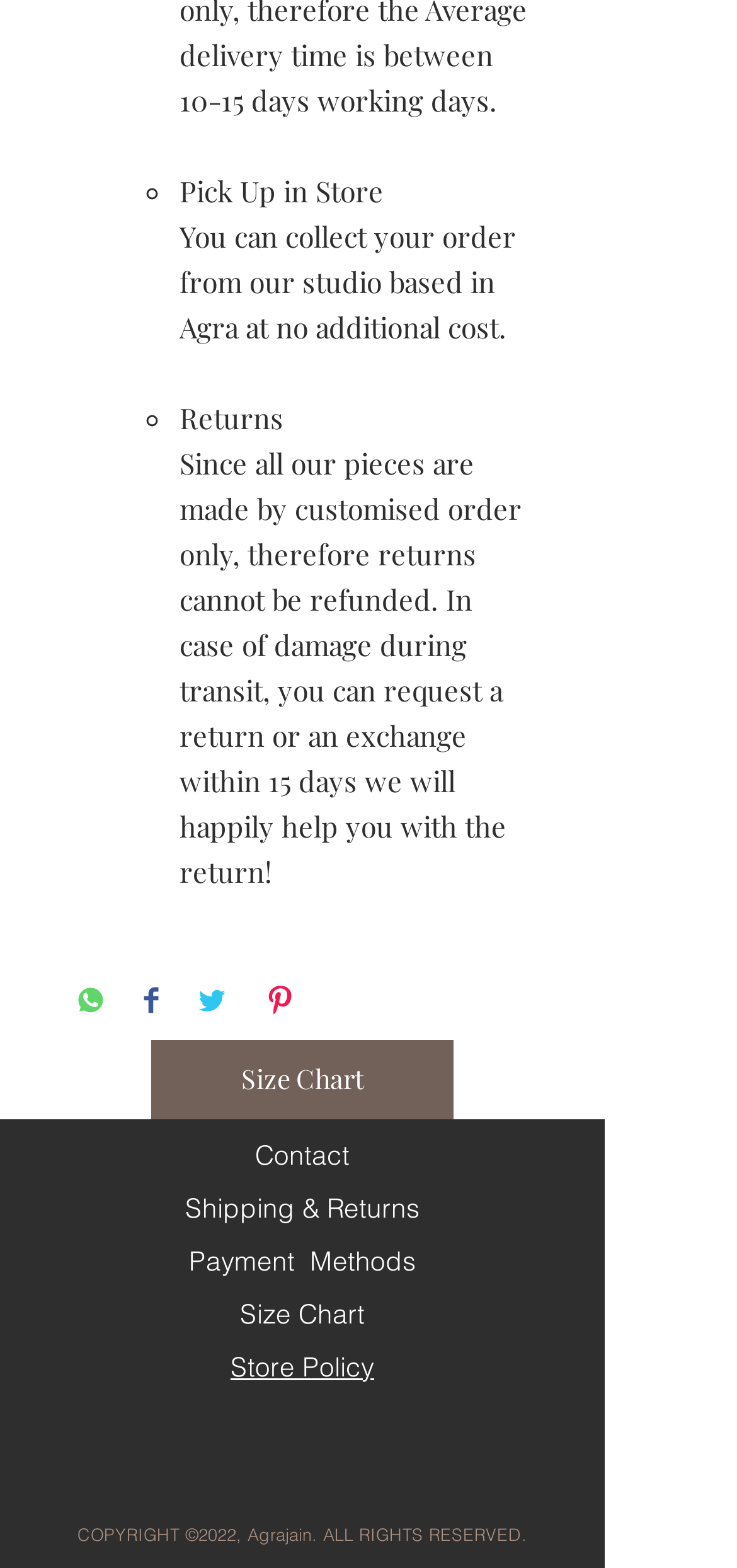Can returns be refunded?
Please give a detailed answer to the question using the information shown in the image.

According to the 'Returns' section, since all pieces are made by customized order only, returns cannot be refunded. However, in case of damage during transit, customers can request a return or an exchange within 15 days.